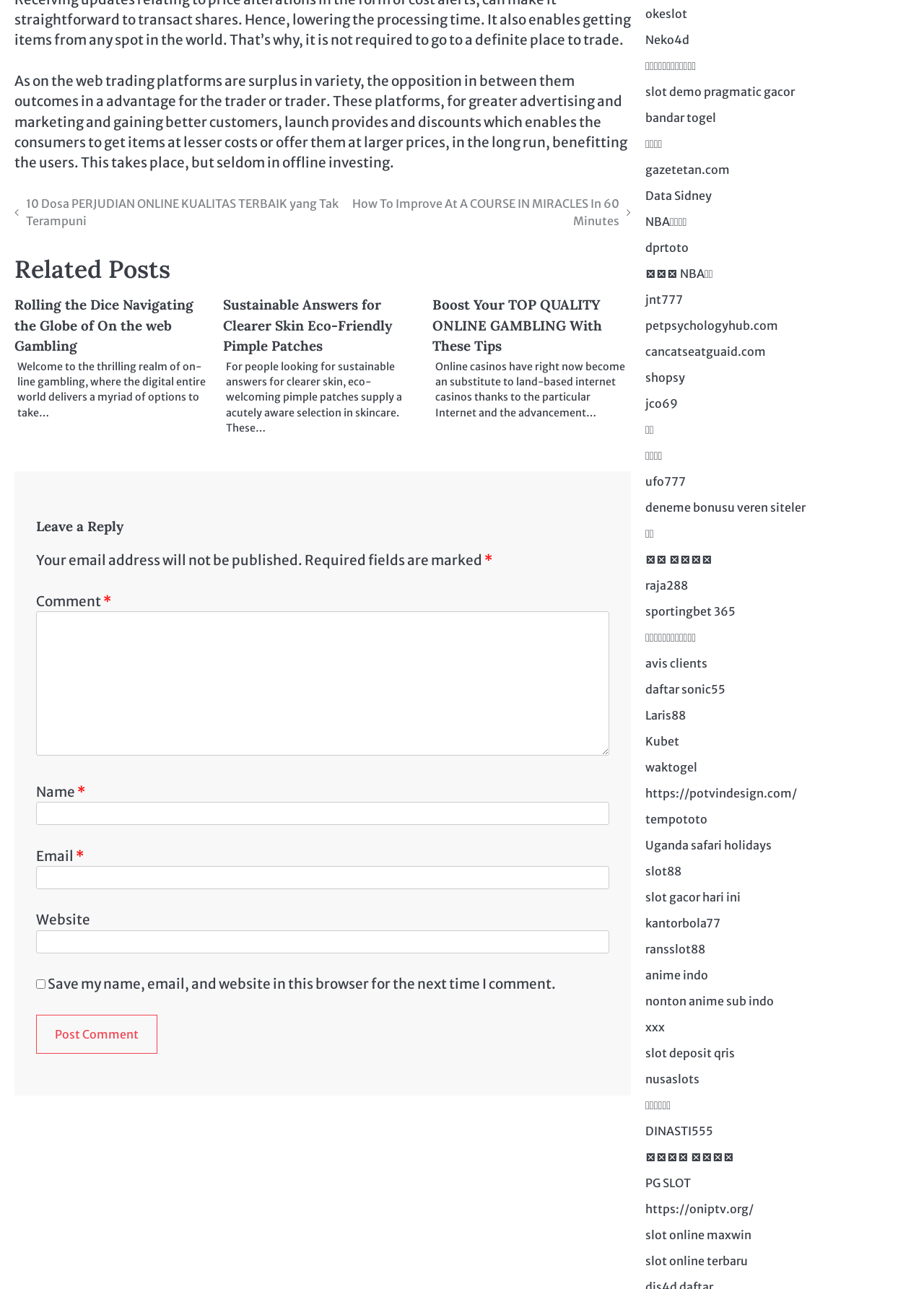What is the label of the checkbox in the 'Leave a Reply' section?
Look at the image and respond to the question as thoroughly as possible.

The checkbox in the 'Leave a Reply' section has a label 'Save my name, email, and website in this browser for the next time I comment.', indicating that it is used to save user information for future comments.